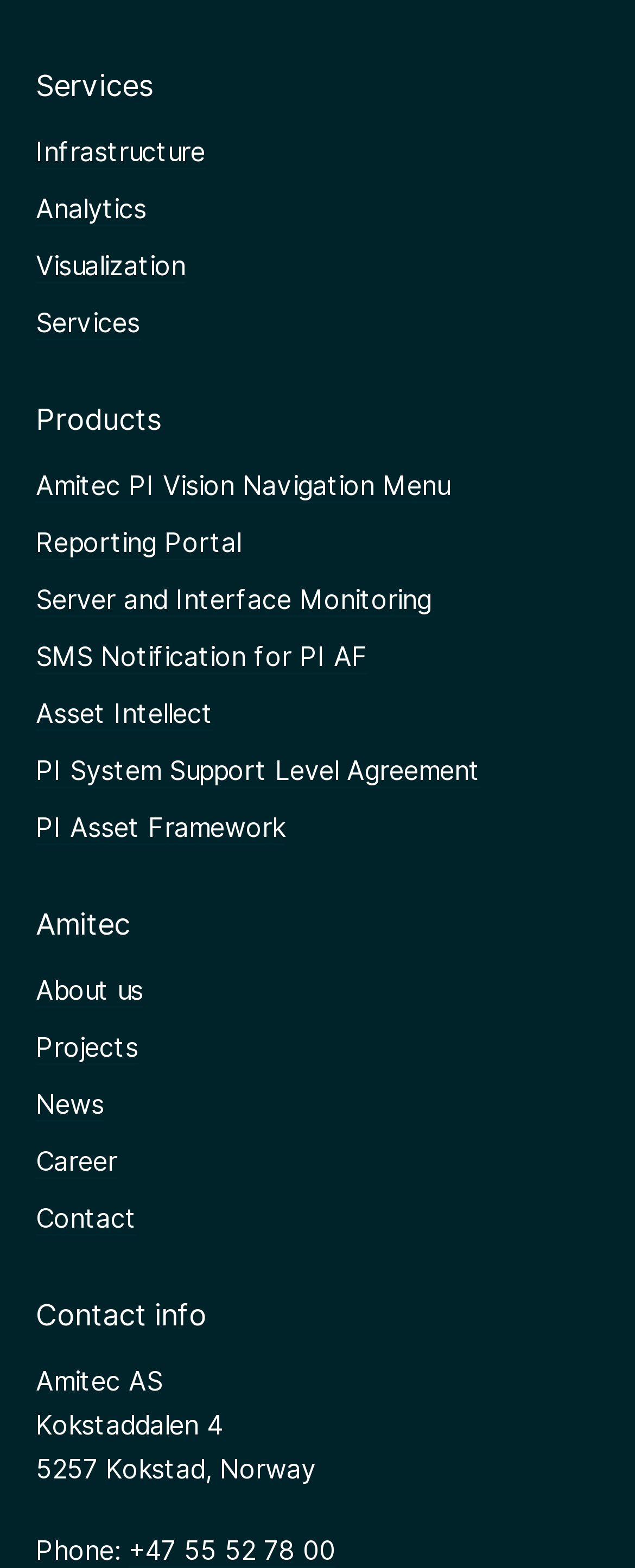Determine the bounding box for the UI element described here: "About us".

[0.056, 0.622, 0.226, 0.643]